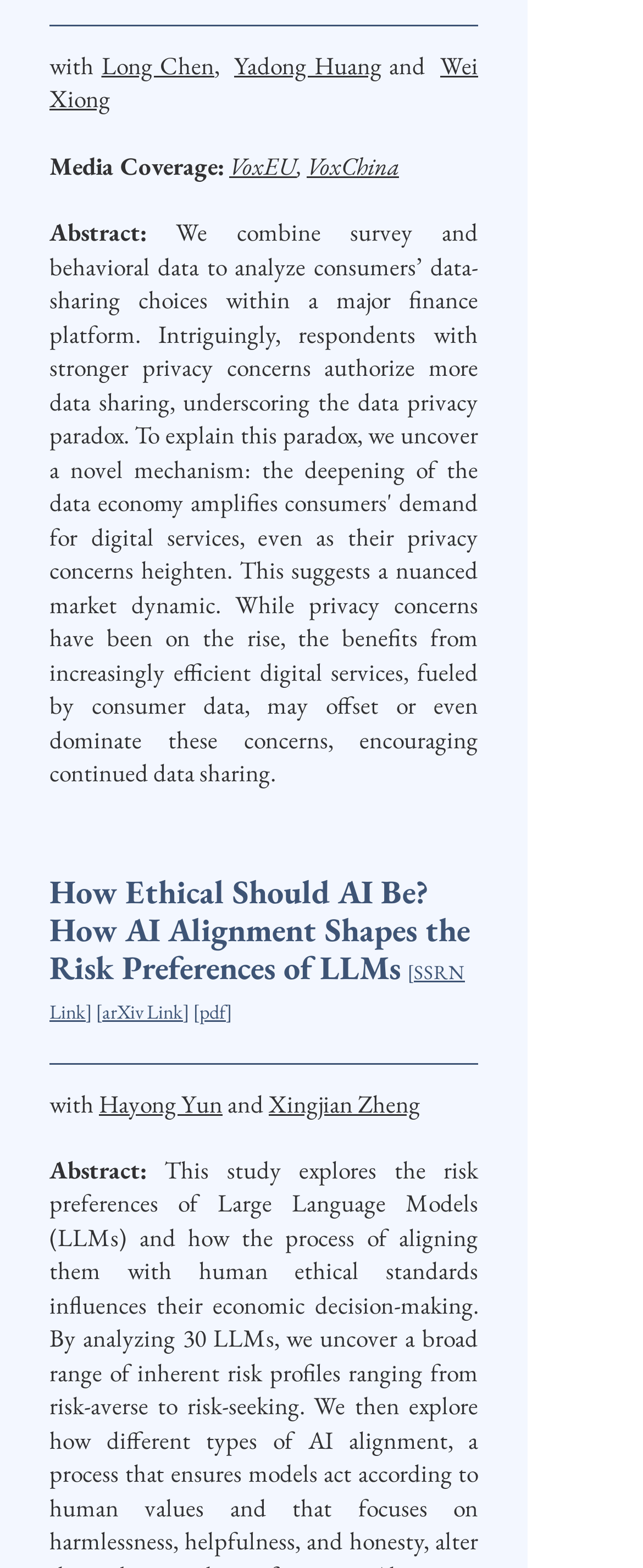Locate the bounding box coordinates of the clickable region necessary to complete the following instruction: "Read the abstract". Provide the coordinates in the format of four float numbers between 0 and 1, i.e., [left, top, right, bottom].

[0.077, 0.138, 0.228, 0.158]